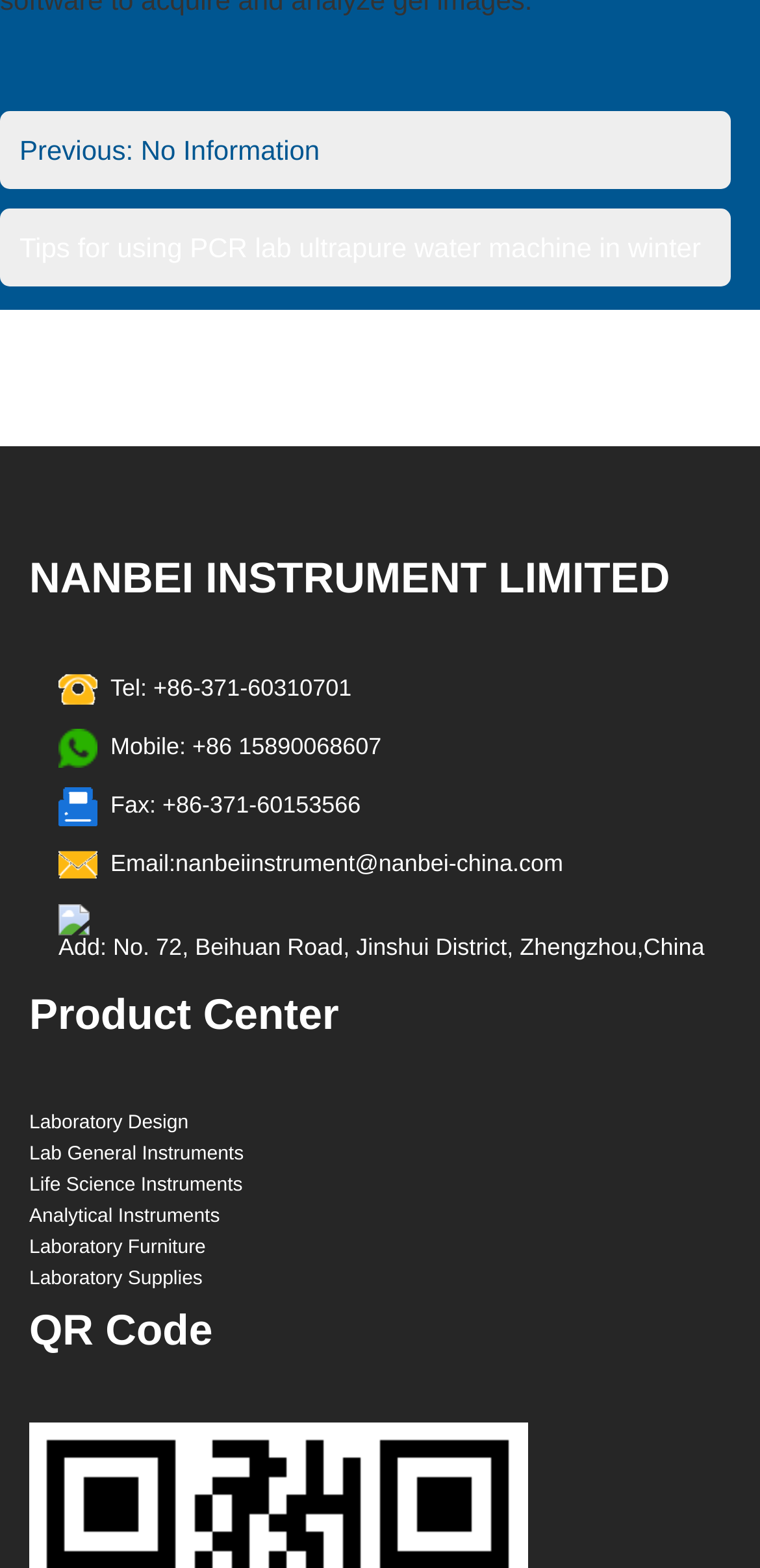How many contact methods are provided?
Provide an in-depth and detailed answer to the question.

The contact methods can be found in the heading elements with the texts 'Tel:', 'Mobile:', 'Fax:', 'Email:', and 'Add:' located at the top of the webpage. There are five contact methods in total.